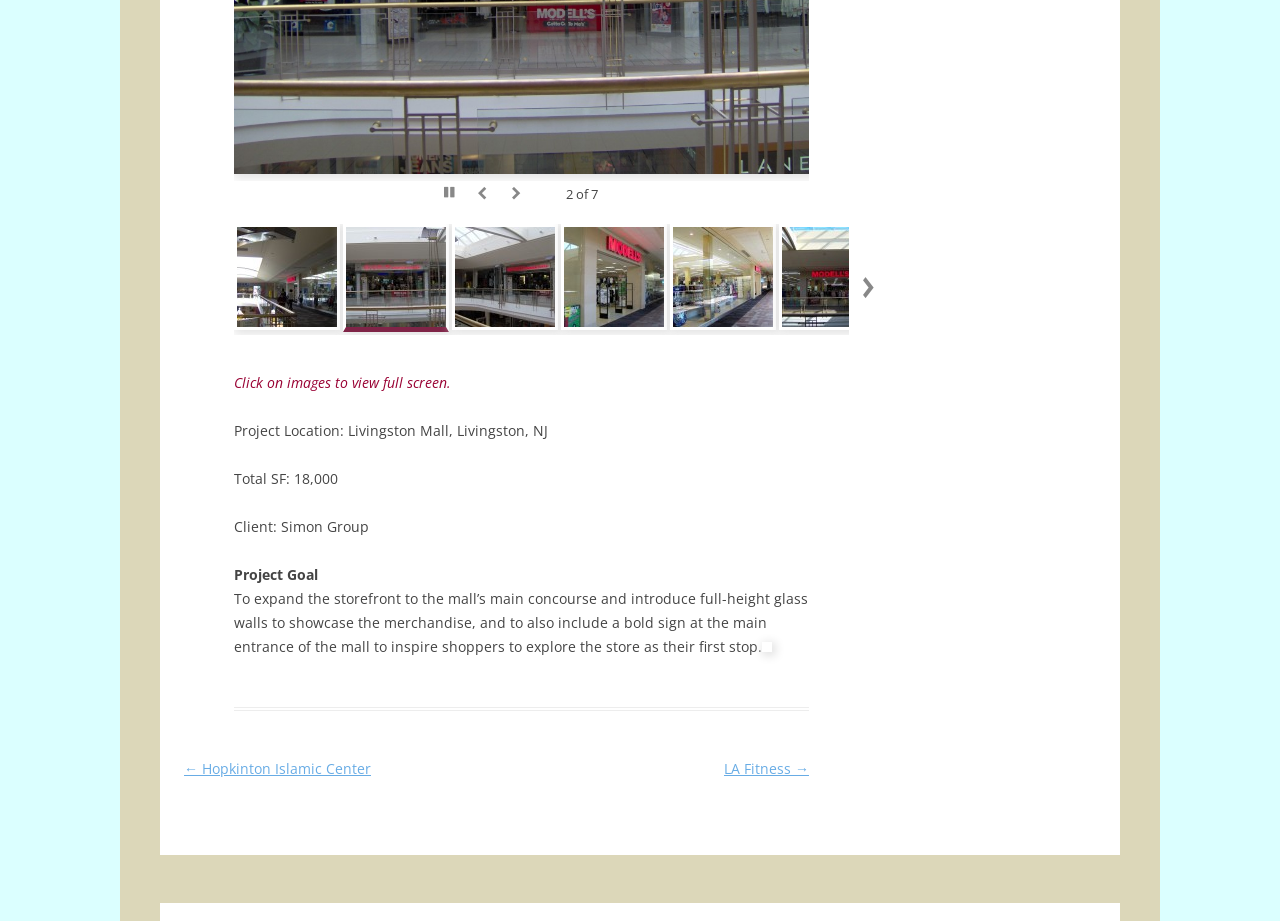How many navigation links are at the bottom of the page?
Using the image, respond with a single word or phrase.

2